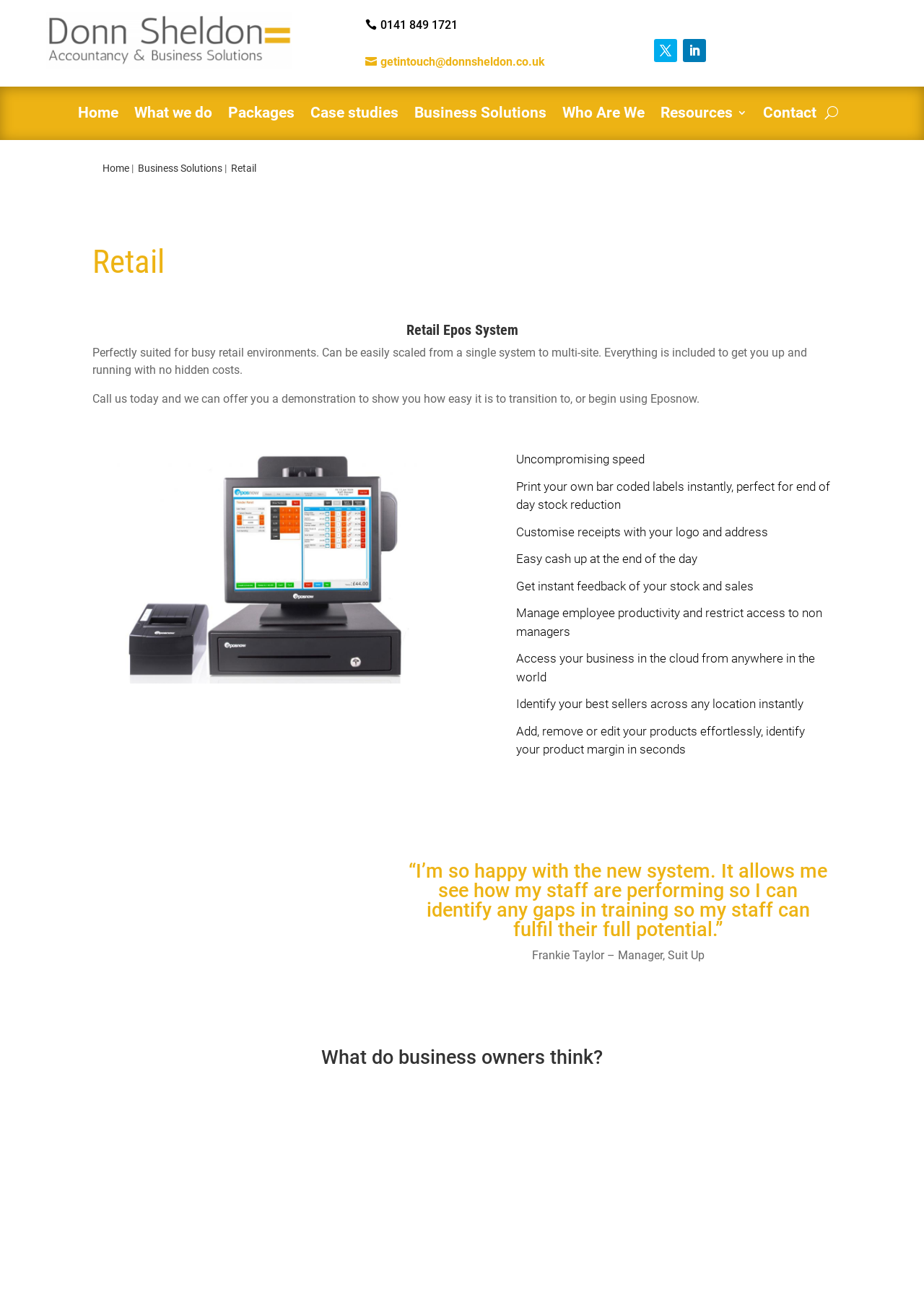Determine the bounding box coordinates of the section I need to click to execute the following instruction: "Contact Donn Sheldon". Provide the coordinates as four float numbers between 0 and 1, i.e., [left, top, right, bottom].

[0.826, 0.083, 0.884, 0.095]